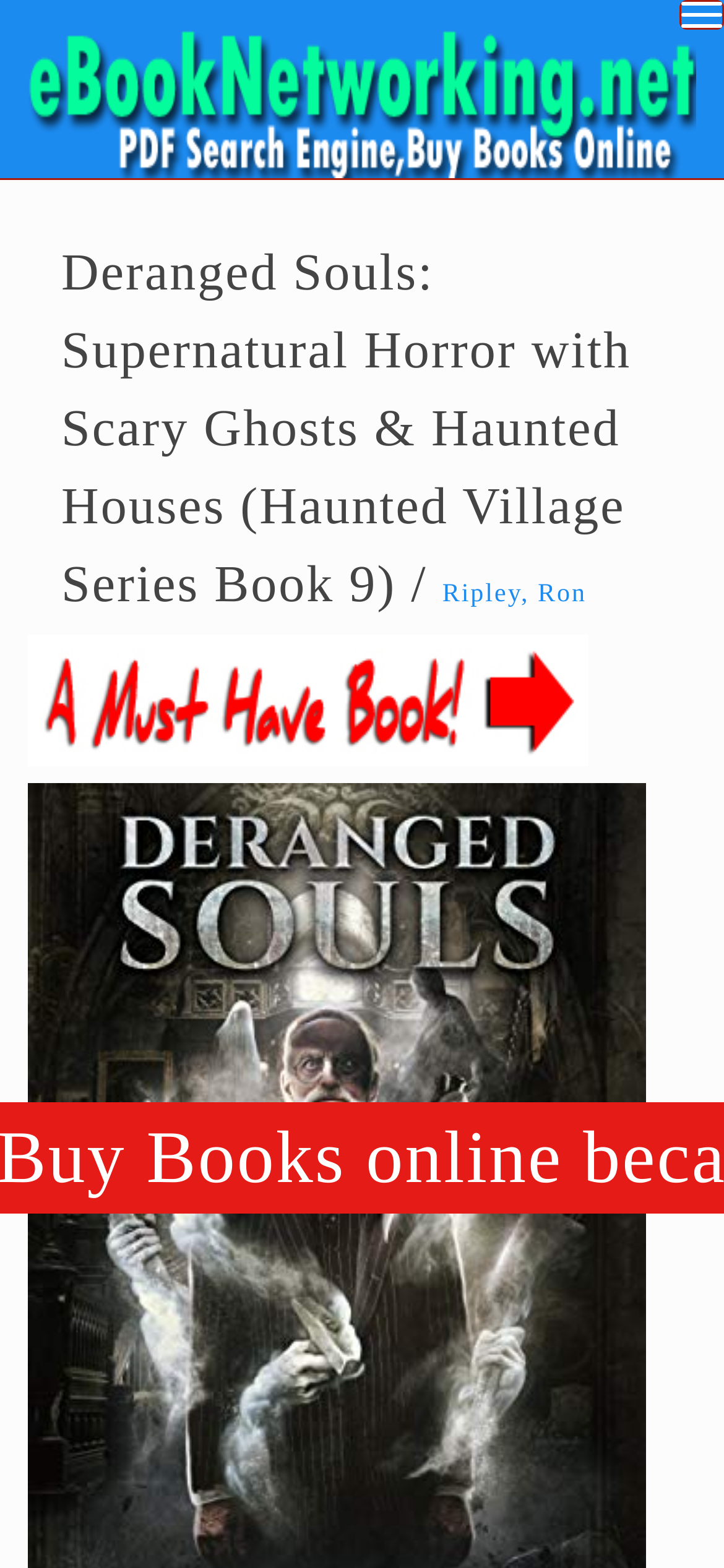Determine the bounding box for the UI element that matches this description: "parent_node: Toggle navigation".

[0.0, 0.019, 1.0, 0.114]